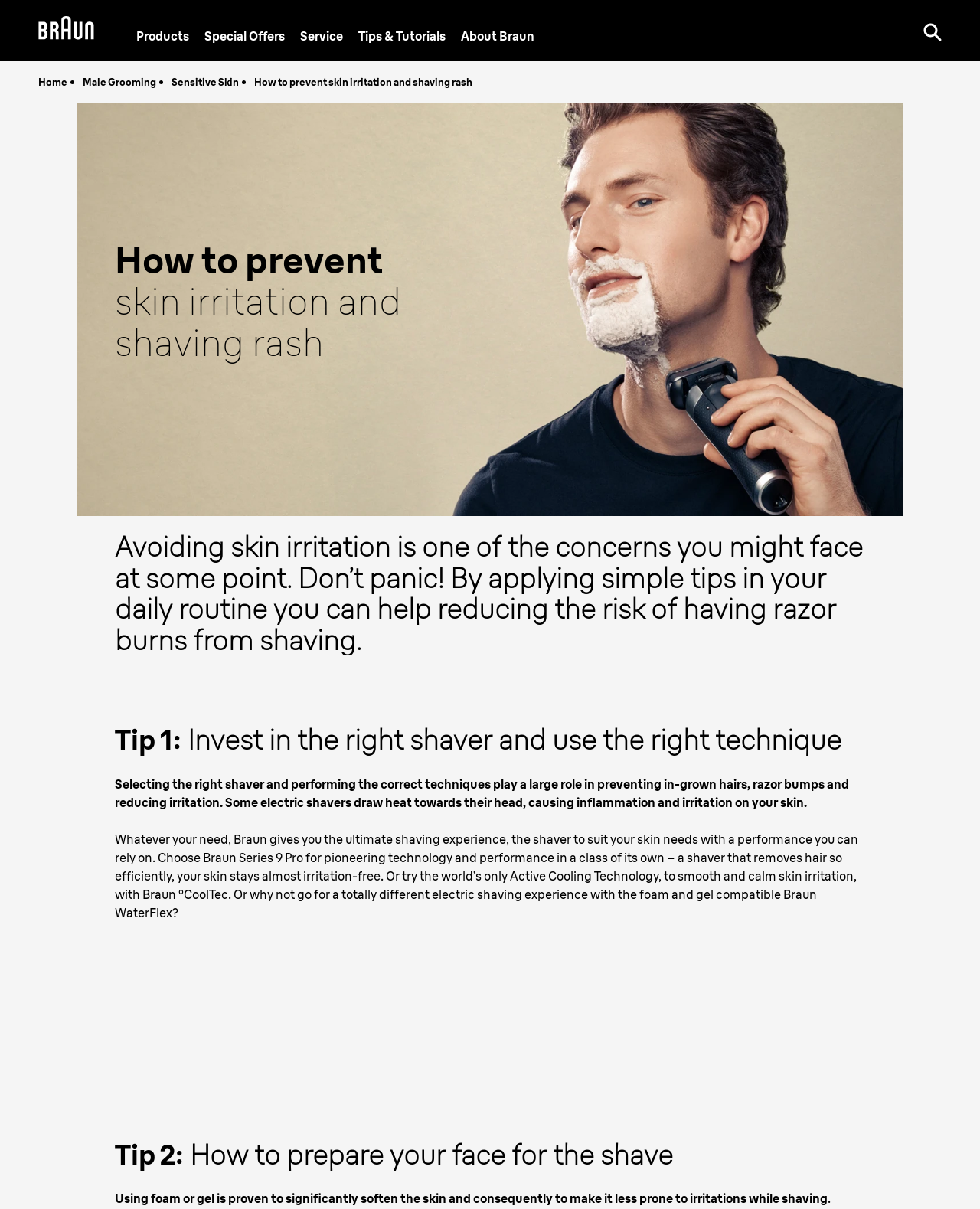Pinpoint the bounding box coordinates of the element that must be clicked to accomplish the following instruction: "Search for something". The coordinates should be in the format of four float numbers between 0 and 1, i.e., [left, top, right, bottom].

[0.942, 0.019, 0.961, 0.032]